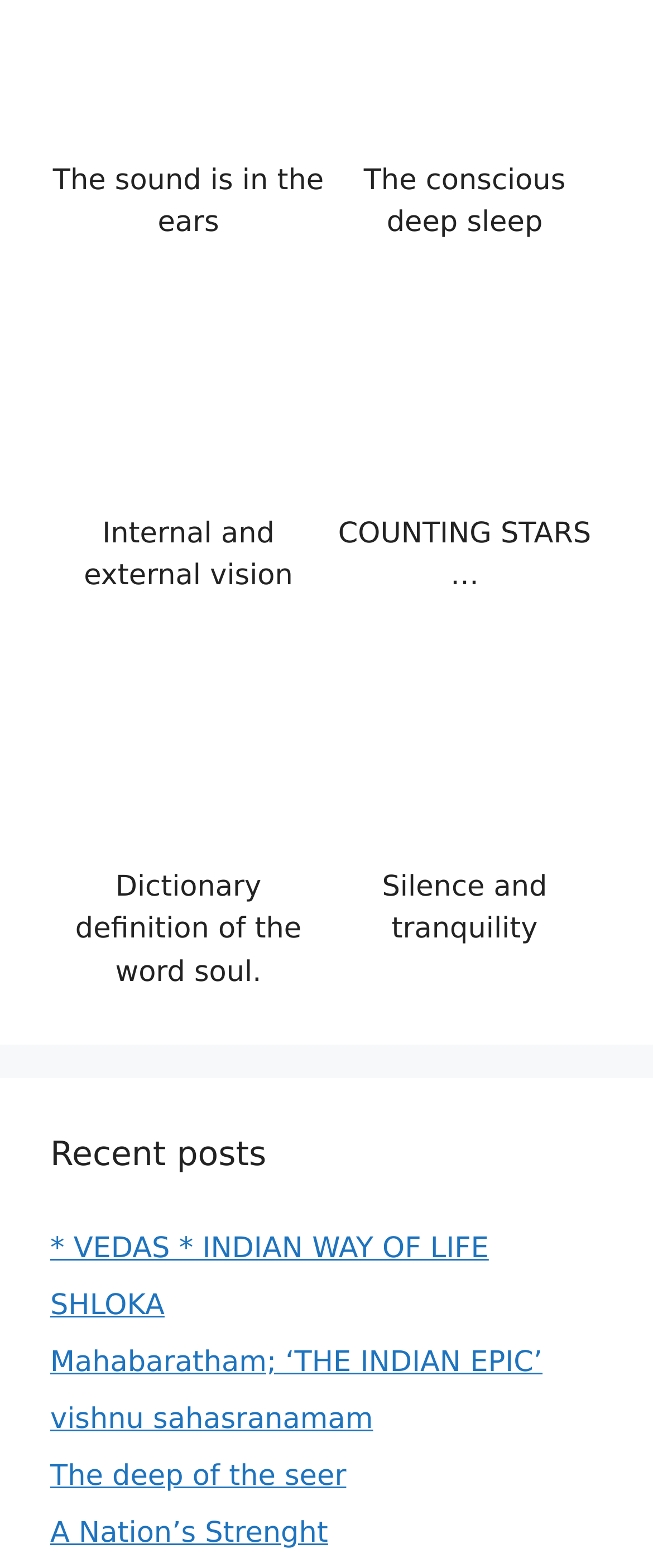What is the purpose of the links under 'Recent posts'?
Refer to the image and provide a detailed answer to the question.

The links under 'Recent posts' have titles such as 'VEDAS * INDIAN WAY OF LIFE', 'SHLOKA', and 'Mahabaratham; ‘THE INDIAN EPIC’', which suggest that they are links to individual blog posts. The purpose of these links is to allow users to access and read these blog posts.